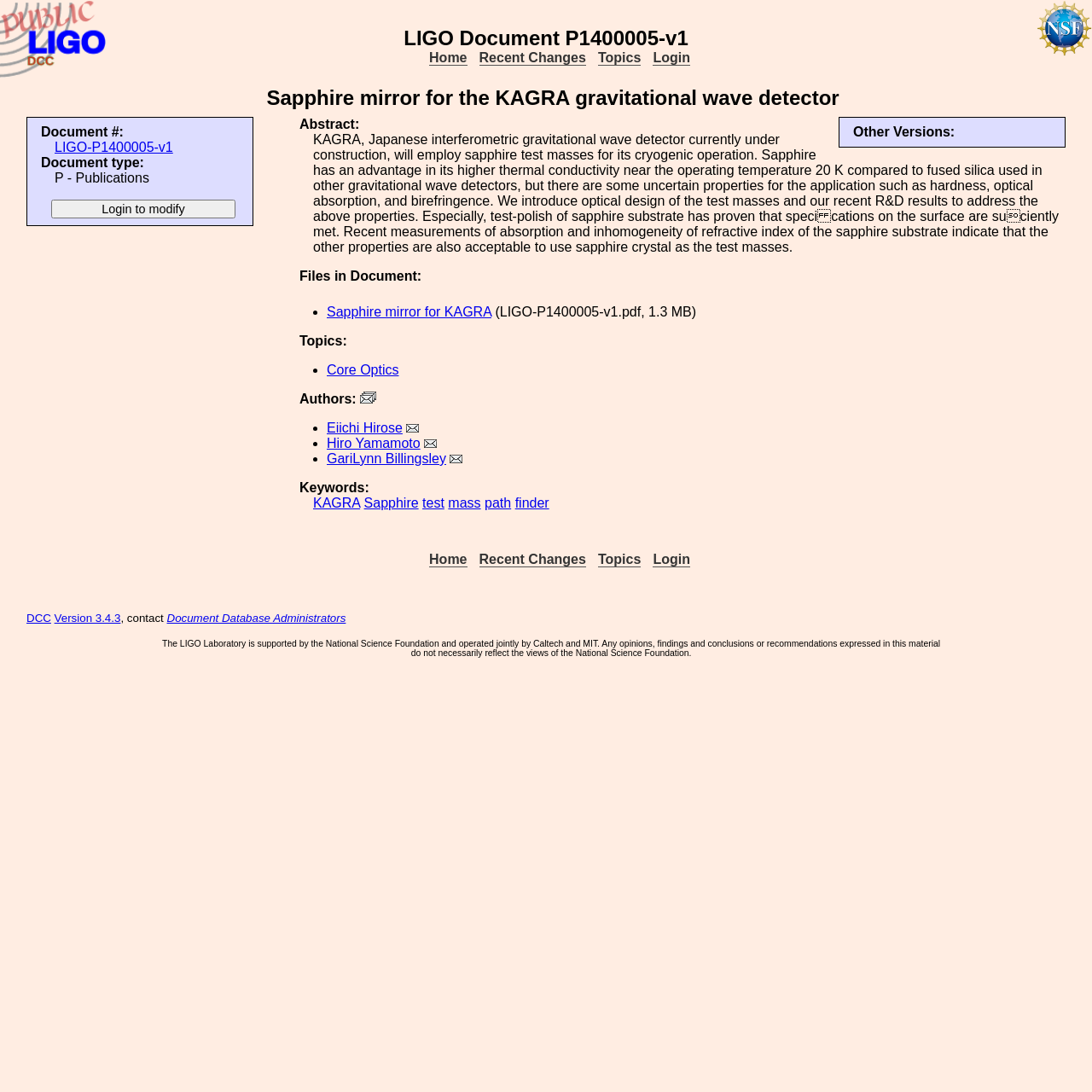Indicate the bounding box coordinates of the element that needs to be clicked to satisfy the following instruction: "Go to the 'Home' page". The coordinates should be four float numbers between 0 and 1, i.e., [left, top, right, bottom].

[0.393, 0.046, 0.428, 0.06]